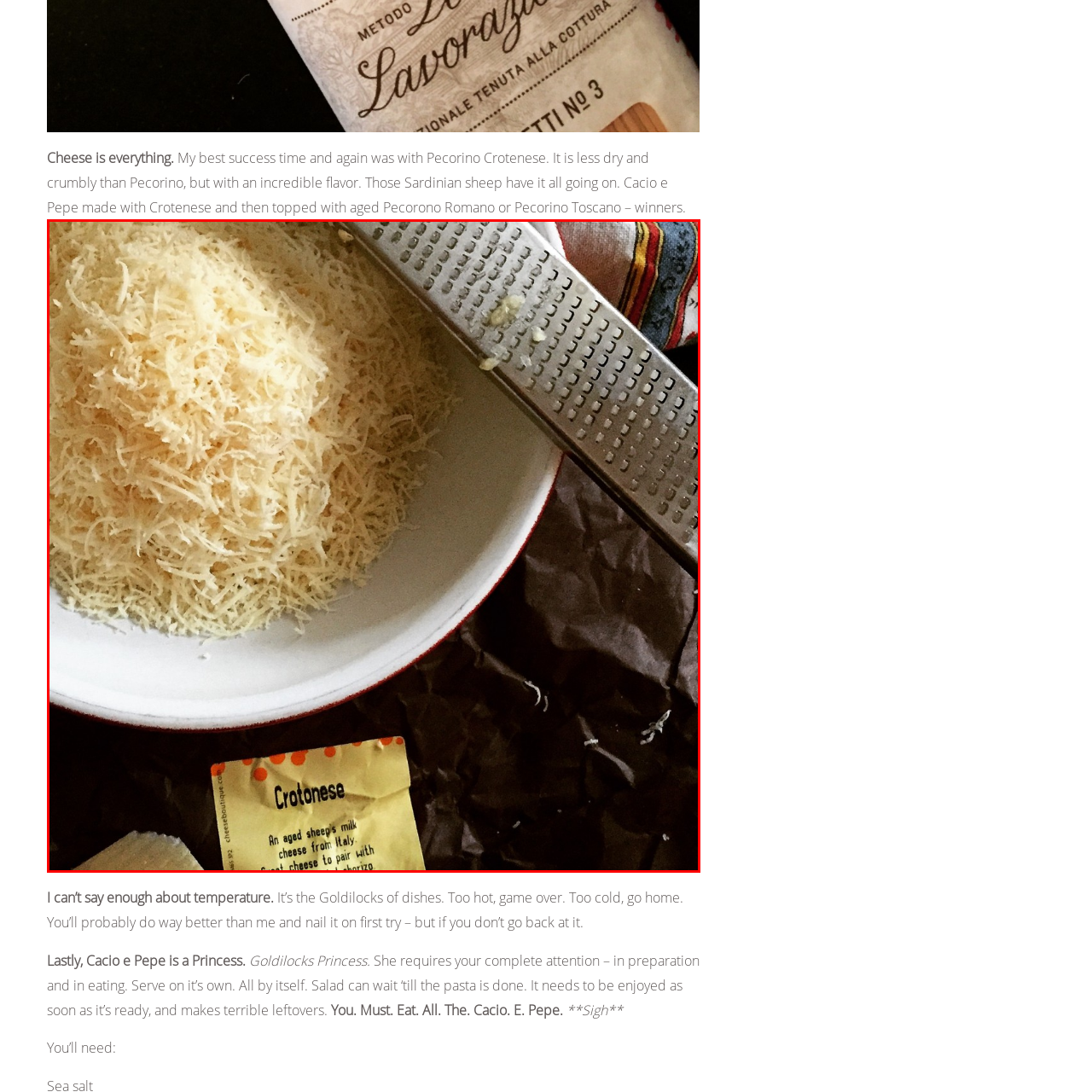Give a detailed account of the visual elements present in the image highlighted by the red border.

The image captures a generous mound of freshly grated Pecorino Crotenese cheese, nestled in a white bowl against a textured brown backdrop. A stainless steel grater rests against the edge of the bowl, indicating that the cheese was recently prepared. Beside the bowl lies a small, labeled packet of Crotenese cheese, highlighting its origin as a delicacy from Sardinia, Italy. This cheese is noted for being less dry and crumbly compared to standard Pecorino, boasting a rich flavor profile that enhances dishes like Cacio e Pepe. The scene evokes the essence of Italian culinary craftsmanship, emphasizing the importance of quality ingredients and proper preparation for creating an exceptional pasta experience.